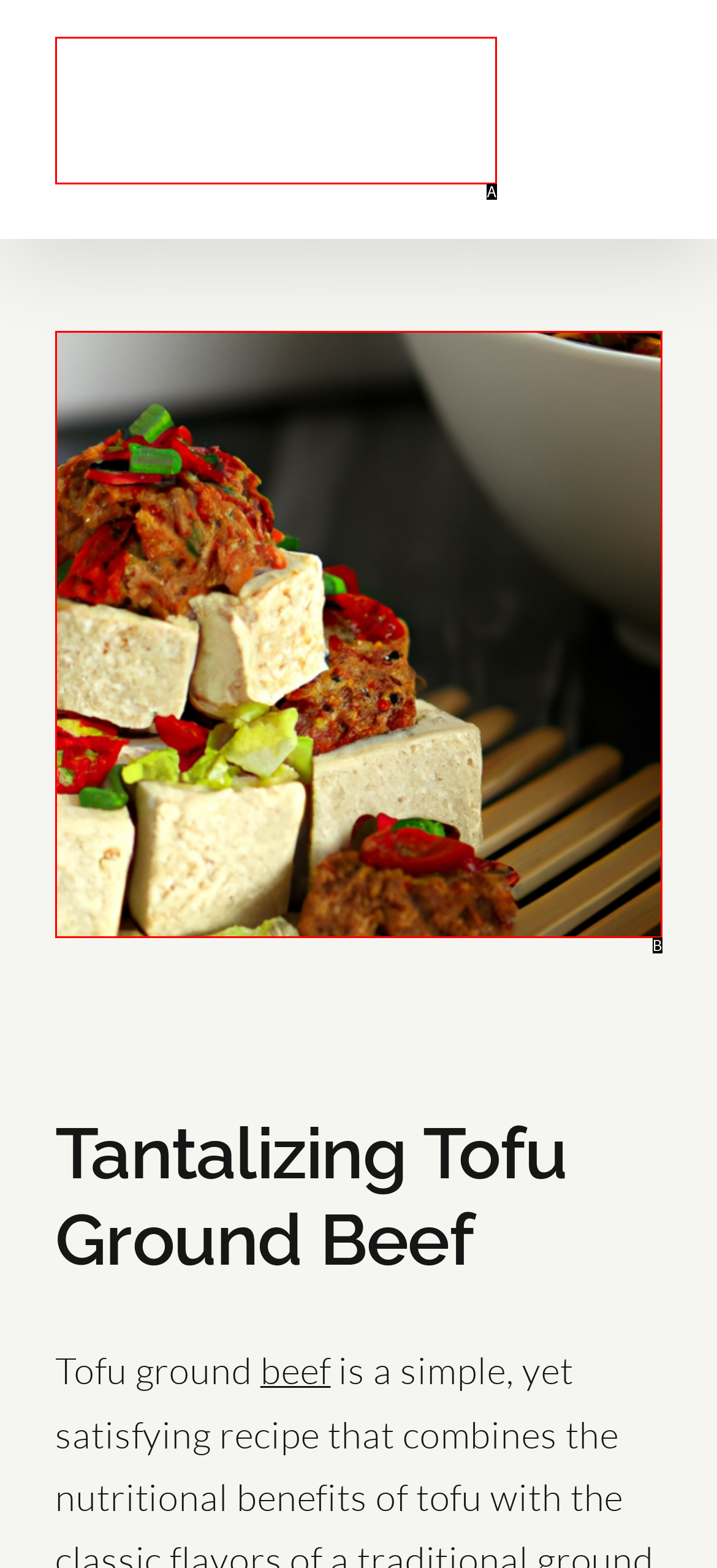Match the description: alt="Eezy Recipes Logo" to the correct HTML element. Provide the letter of your choice from the given options.

A